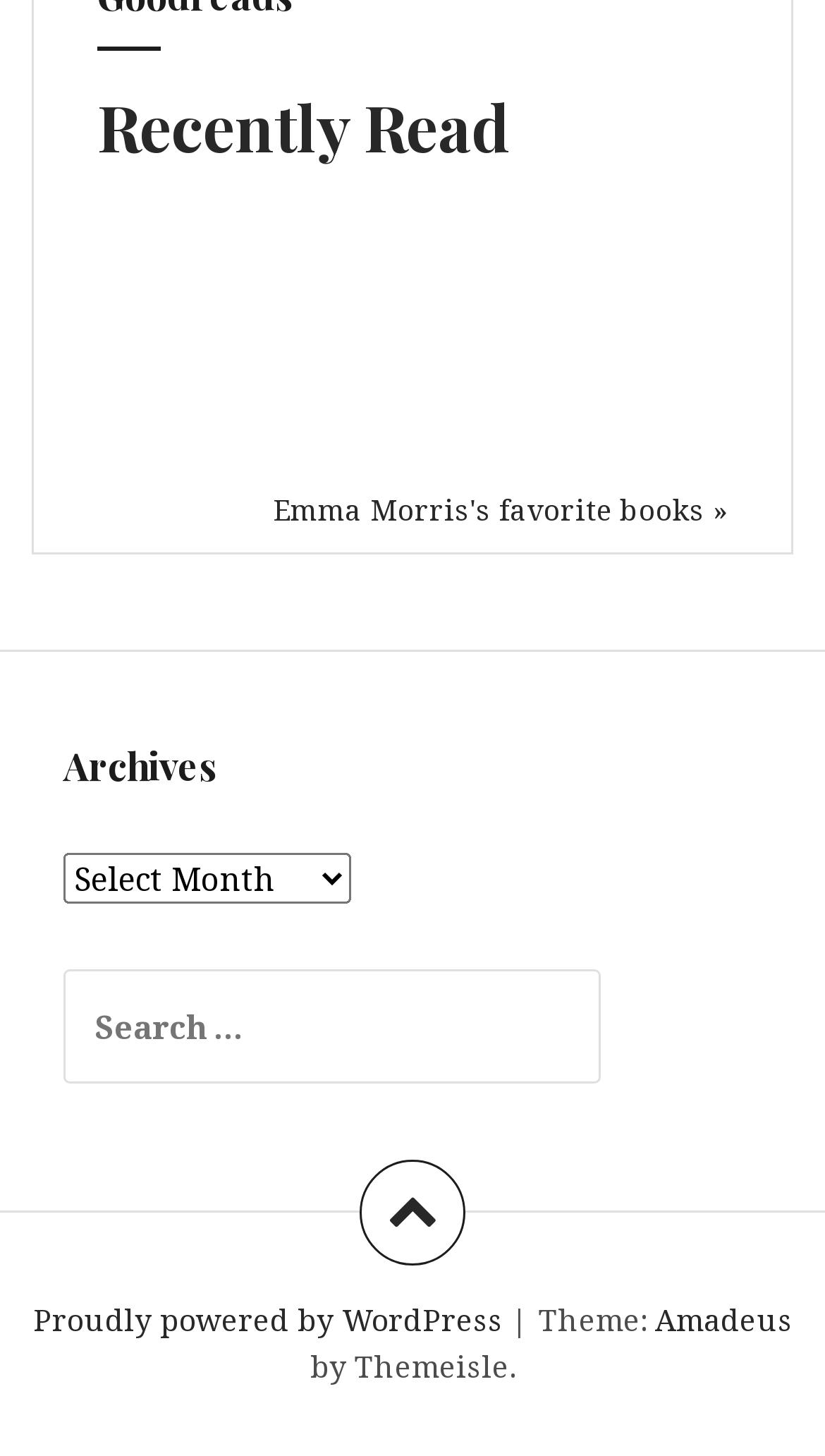Please provide the bounding box coordinates for the element that needs to be clicked to perform the following instruction: "Browse archives". The coordinates should be given as four float numbers between 0 and 1, i.e., [left, top, right, bottom].

[0.077, 0.585, 0.426, 0.62]